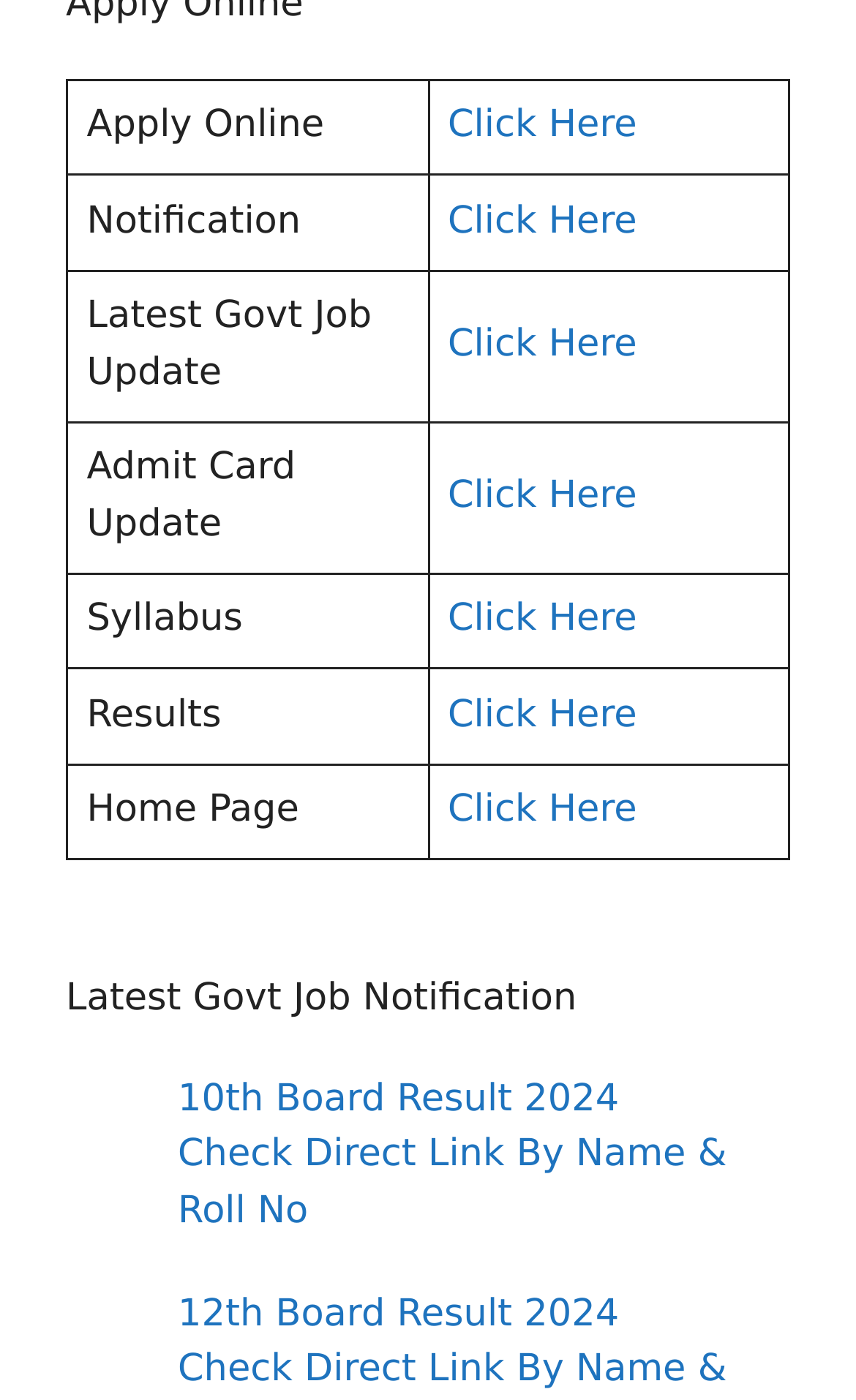Determine the bounding box coordinates of the section to be clicked to follow the instruction: "Click Latest Govt Job Update". The coordinates should be given as four float numbers between 0 and 1, formatted as [left, top, right, bottom].

[0.078, 0.193, 0.5, 0.302]